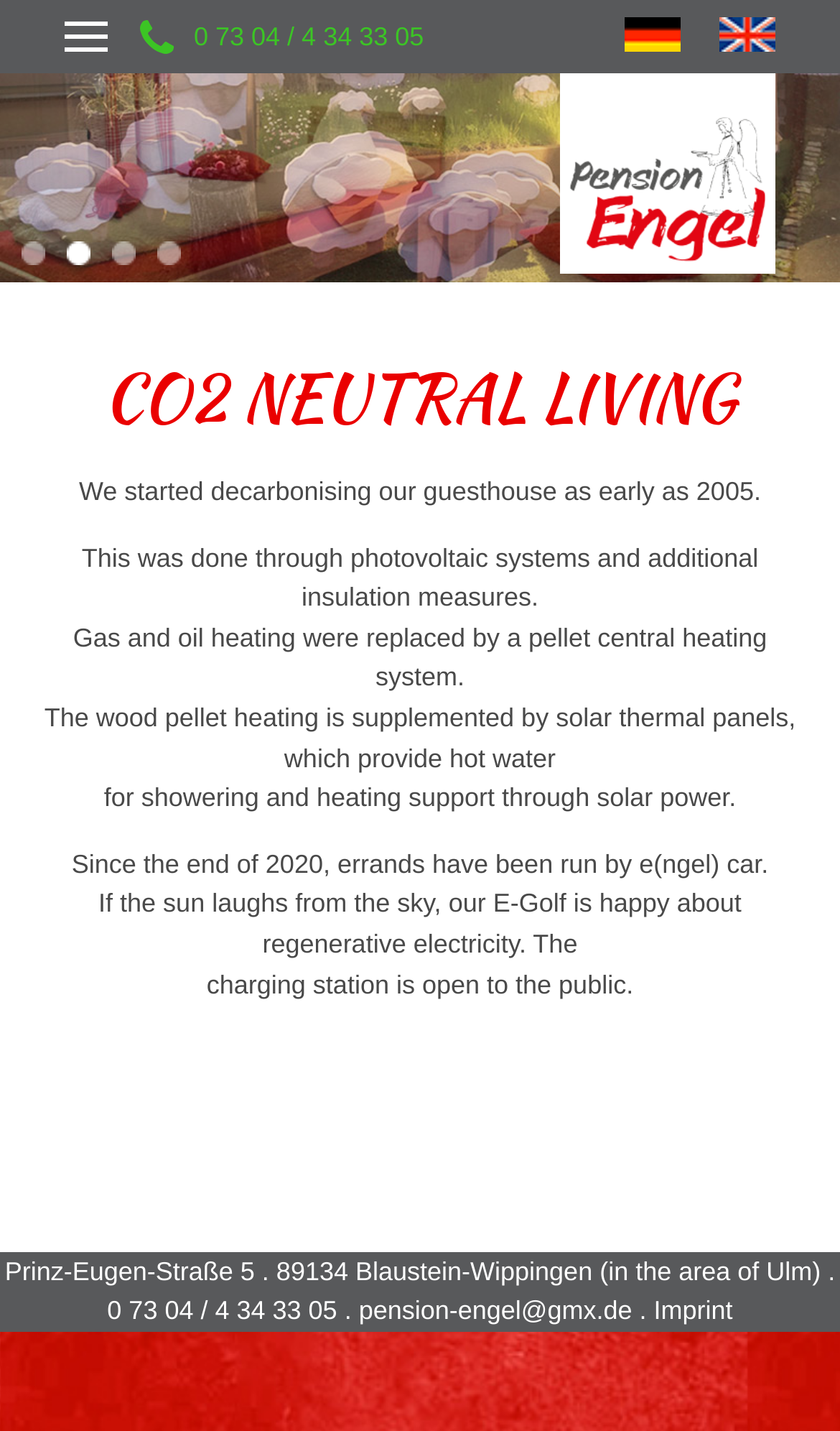Identify and provide the bounding box for the element described by: "1".

[0.026, 0.169, 0.054, 0.185]